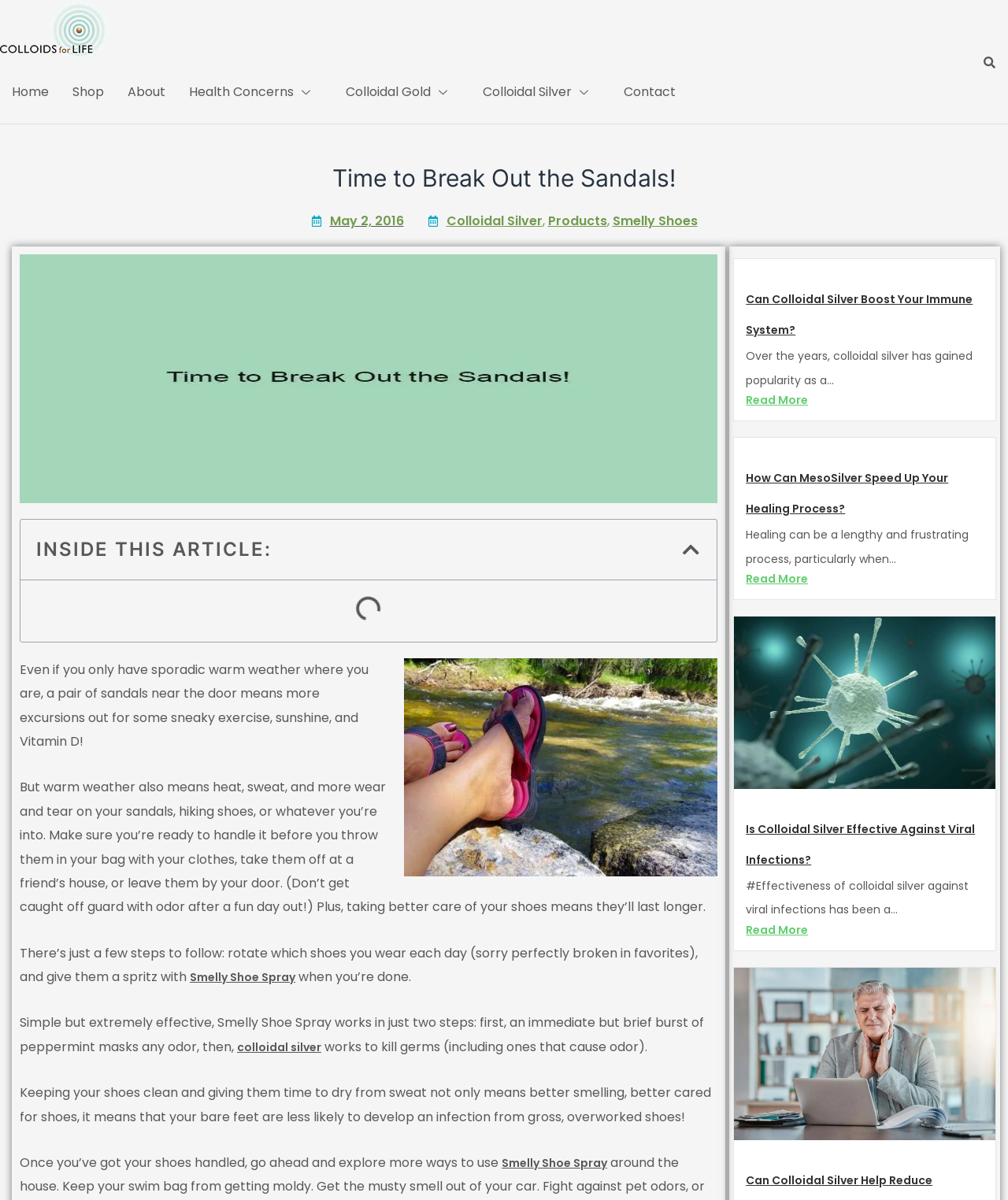Provide the bounding box coordinates of the area you need to click to execute the following instruction: "Explore the 'Colloidal Silver' link".

[0.467, 0.051, 0.607, 0.103]